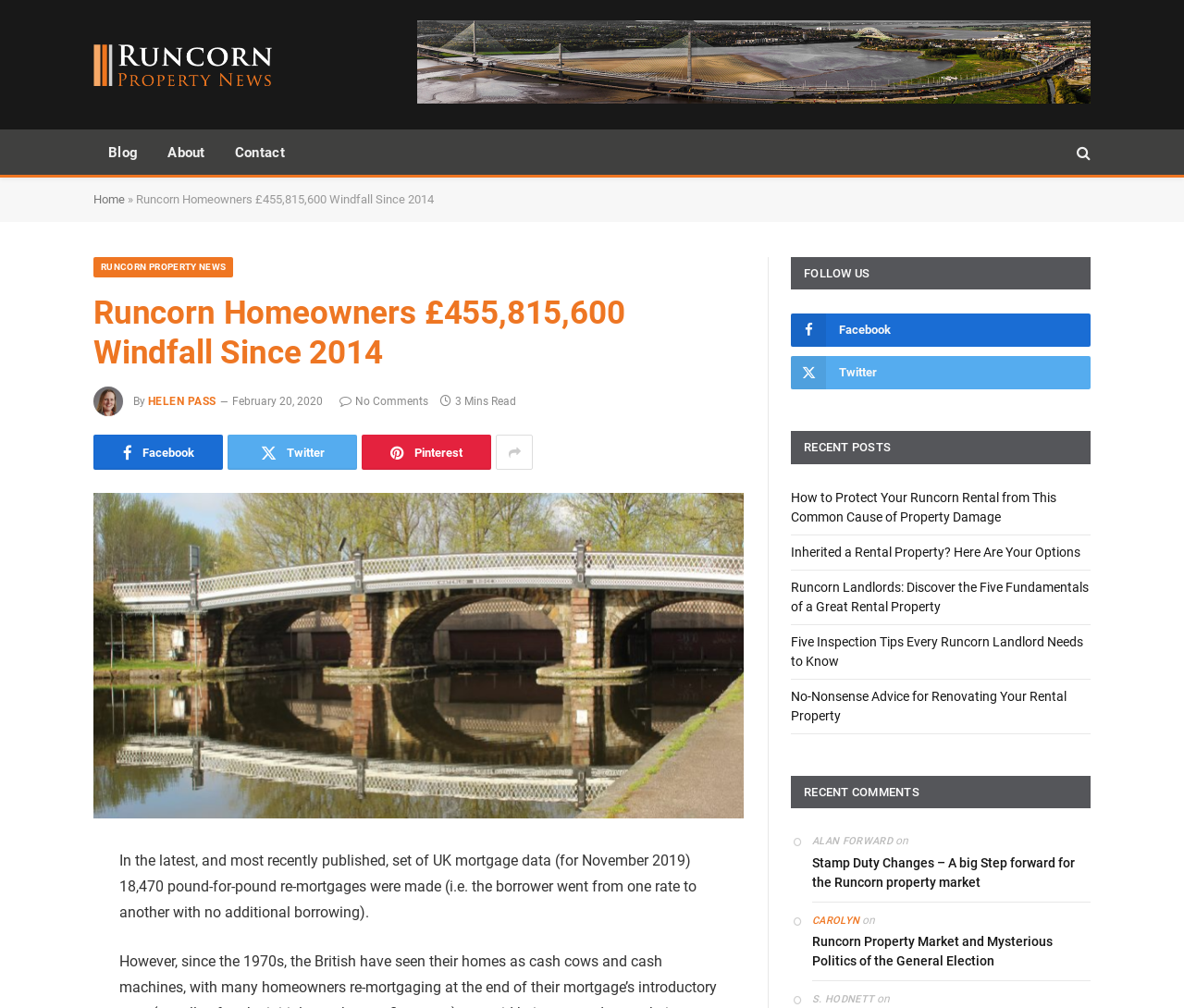Identify the bounding box coordinates of the section to be clicked to complete the task described by the following instruction: "Follow Runcorn Property News on Twitter". The coordinates should be four float numbers between 0 and 1, formatted as [left, top, right, bottom].

[0.668, 0.353, 0.921, 0.386]